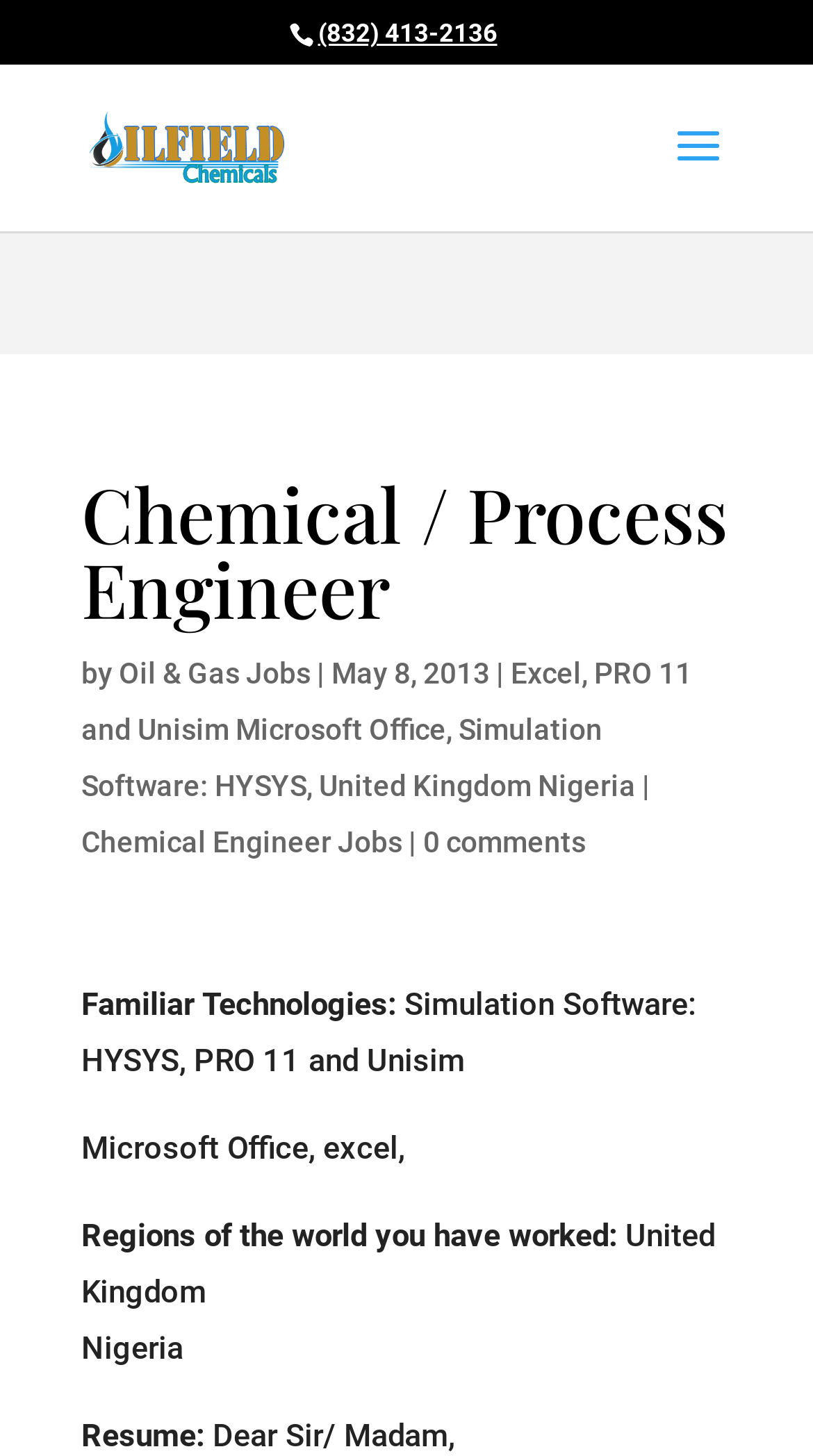Analyze the image and provide a detailed answer to the question: What regions of the world has the chemical engineer worked in?

The regions of the world where the chemical engineer has worked can be found in the static text elements. Specifically, 'Regions of the world you have worked:' is mentioned in a static text element, followed by 'United Kingdom' and 'Nigeria' in separate static text elements.